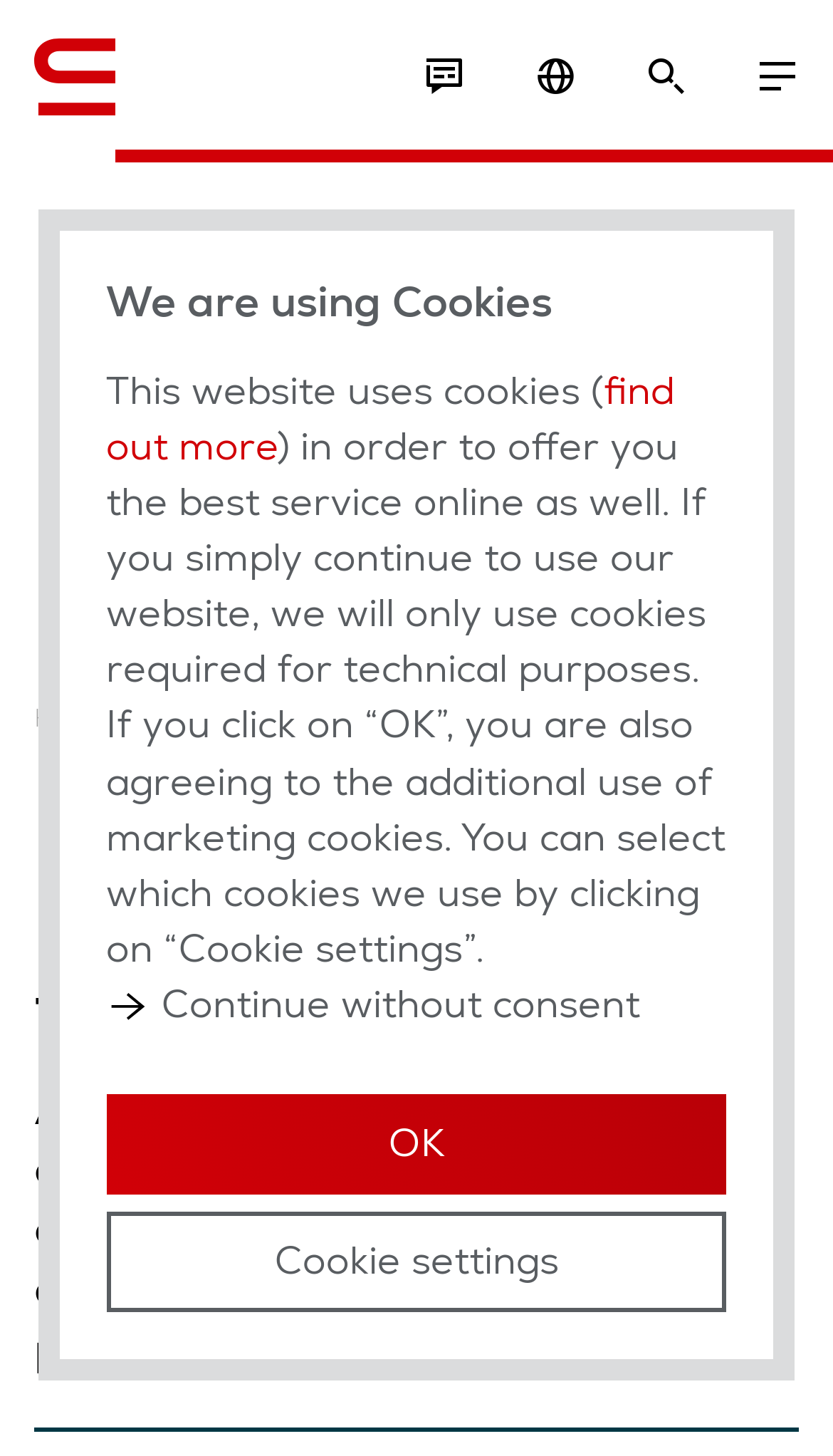What is the purpose of micro-fulfillment centers?
Using the image as a reference, answer with just one word or a short phrase.

Last-mile delivery